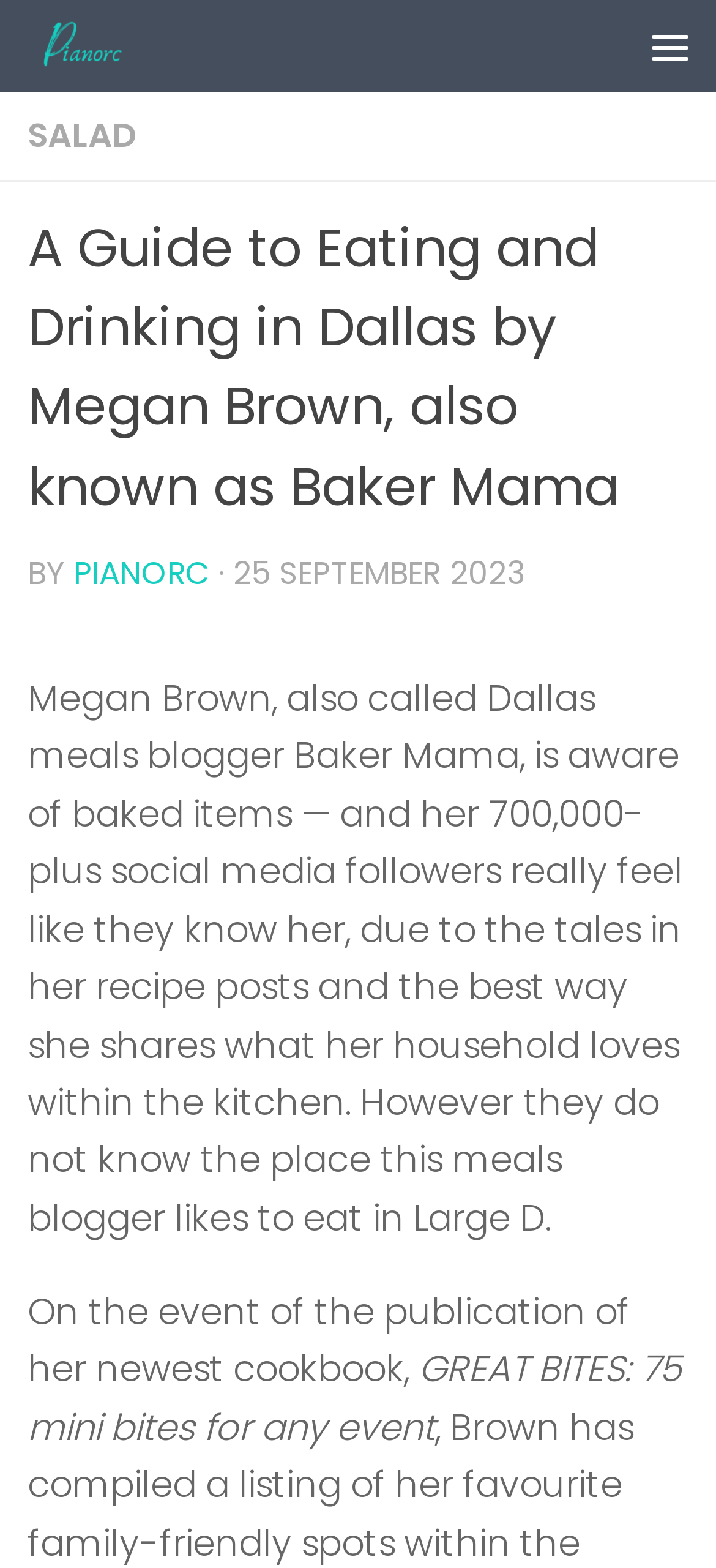Answer in one word or a short phrase: 
What is the author's nickname?

Baker Mama